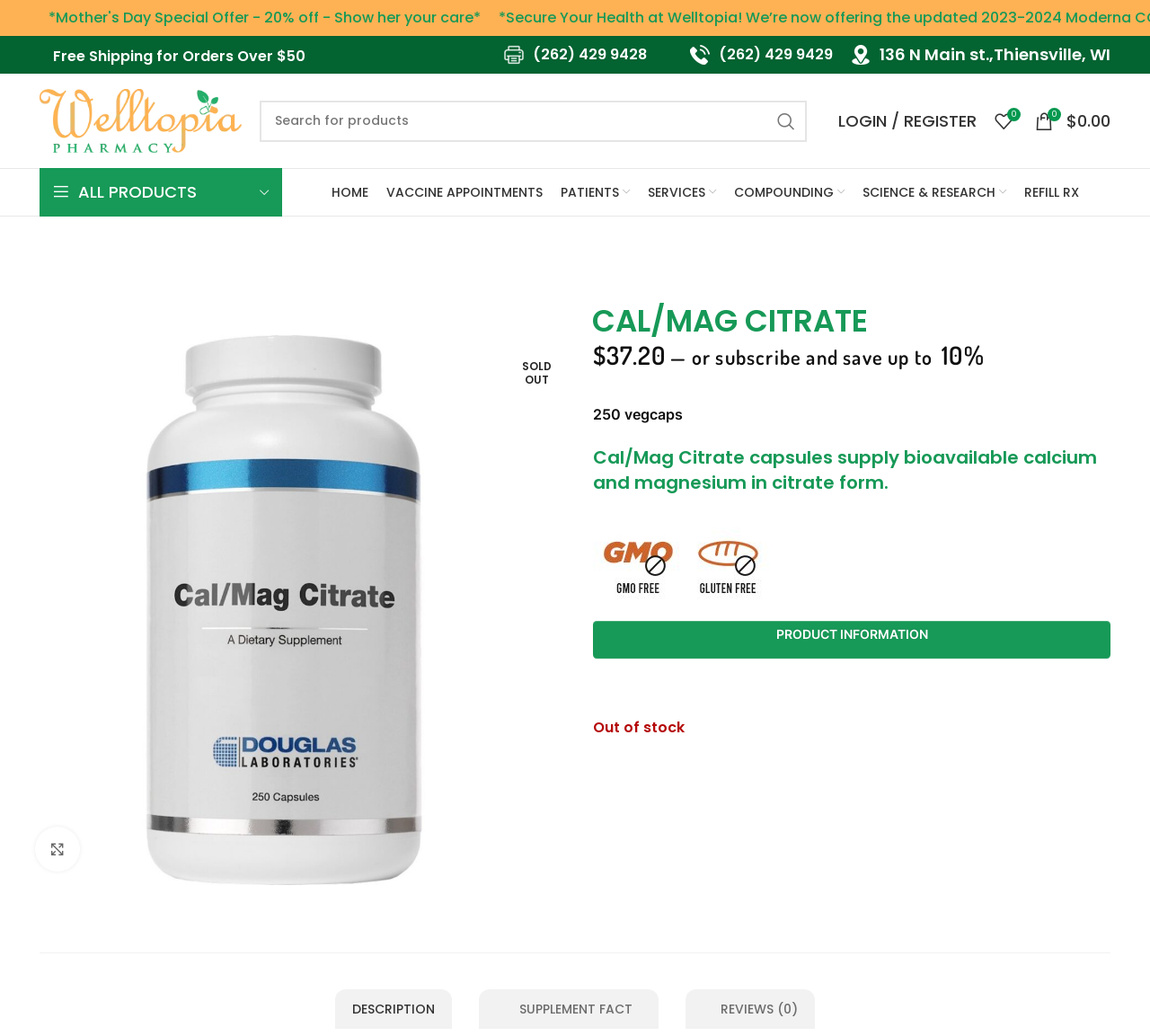Analyze the image and deliver a detailed answer to the question: What is the address of the pharmacy?

I found the address by looking at the top section of the webpage, where the contact information is displayed. The address is listed as '136 N Main st., Thiensville, WI'.